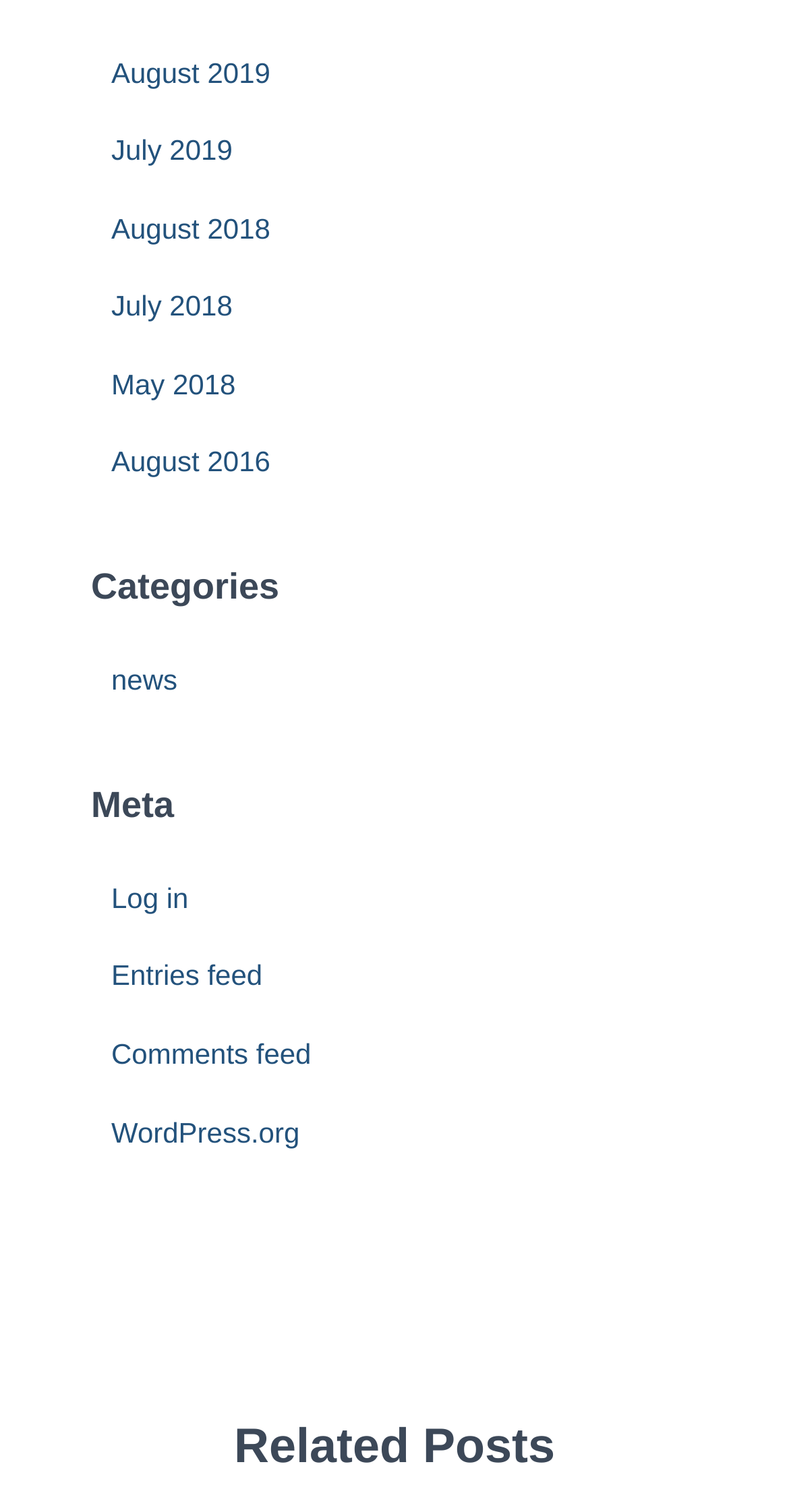Please locate the clickable area by providing the bounding box coordinates to follow this instruction: "browse 四六级考试资讯".

None